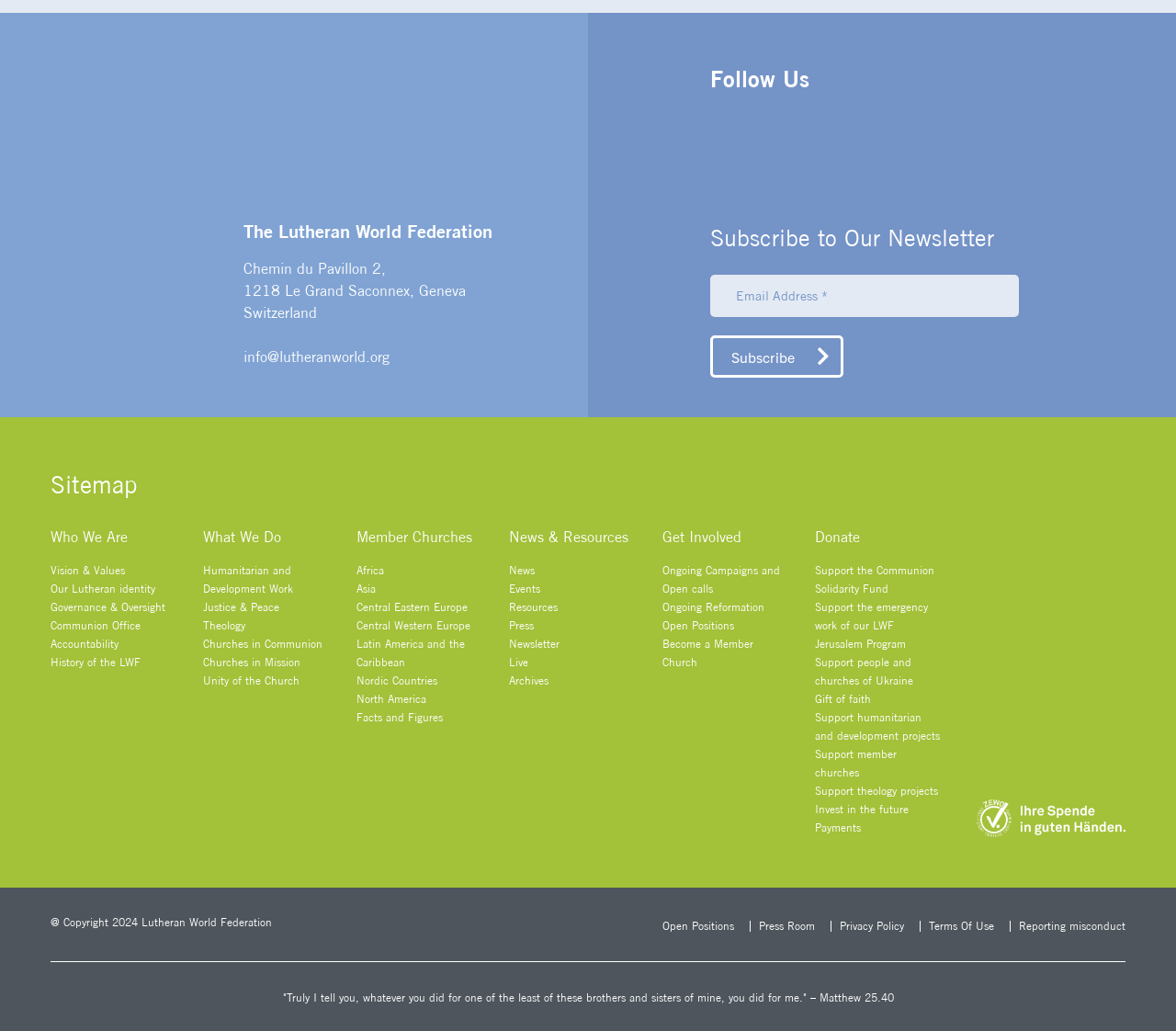Answer the question below using just one word or a short phrase: 
What is the address of the organization?

Chemin du Pavillon 2, 1218 Le Grand Saconnex, Geneva, Switzerland